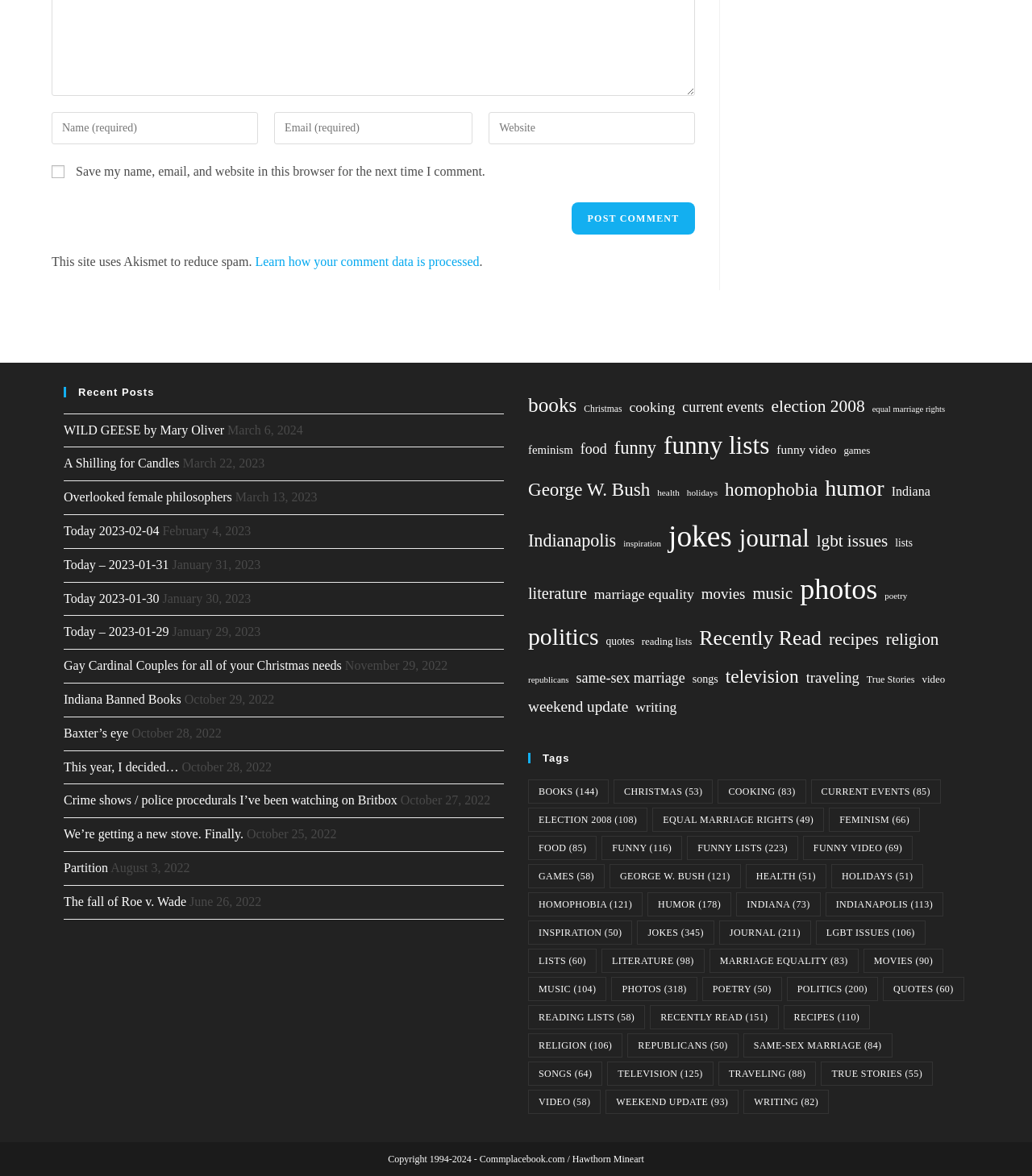What is the function of the checkbox?
Please provide a detailed and comprehensive answer to the question.

The checkbox is labeled 'Save my name, email, and website in this browser for the next time I comment.' This suggests that checking the box will save the user's information for future comments, making it easier to comment on the webpage.